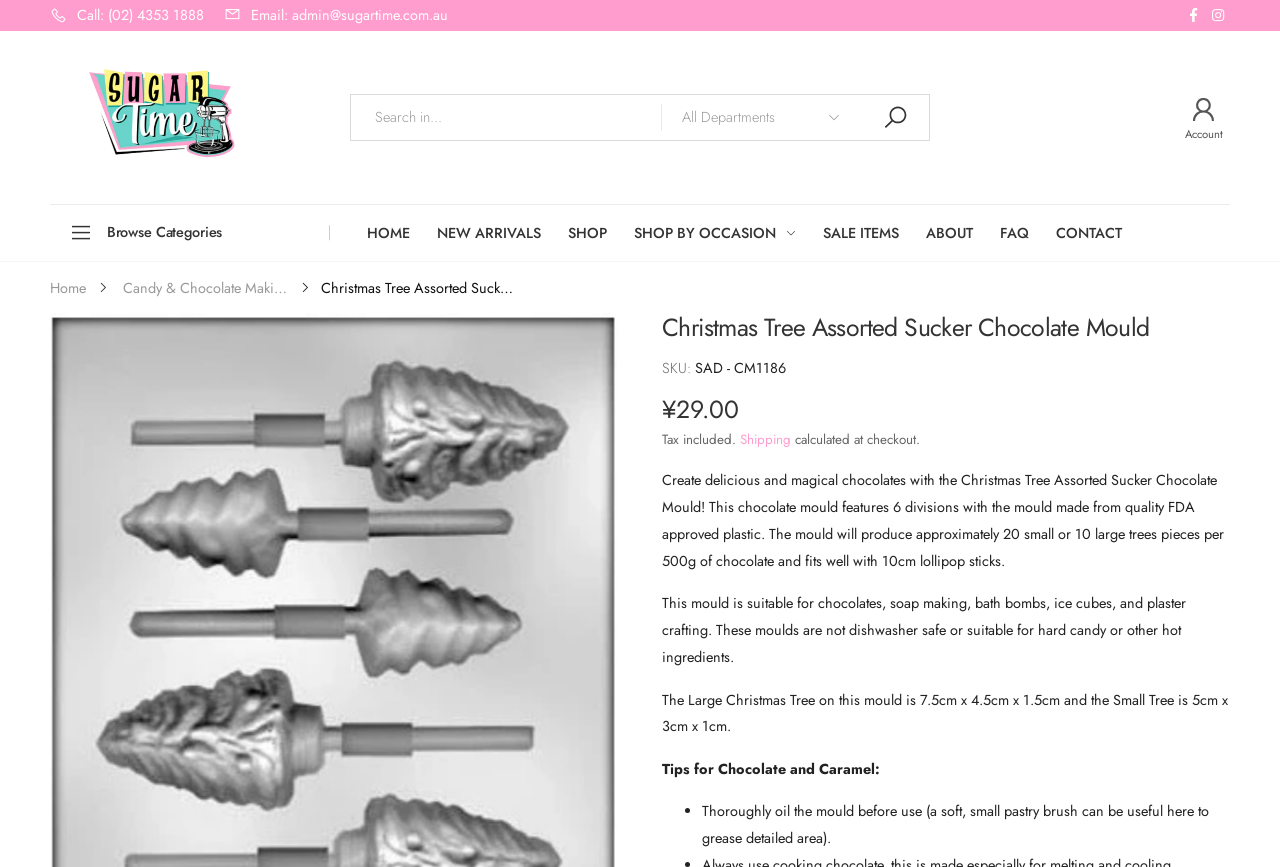Can you provide the bounding box coordinates for the element that should be clicked to implement the instruction: "View account information"?

[0.895, 0.109, 0.961, 0.162]